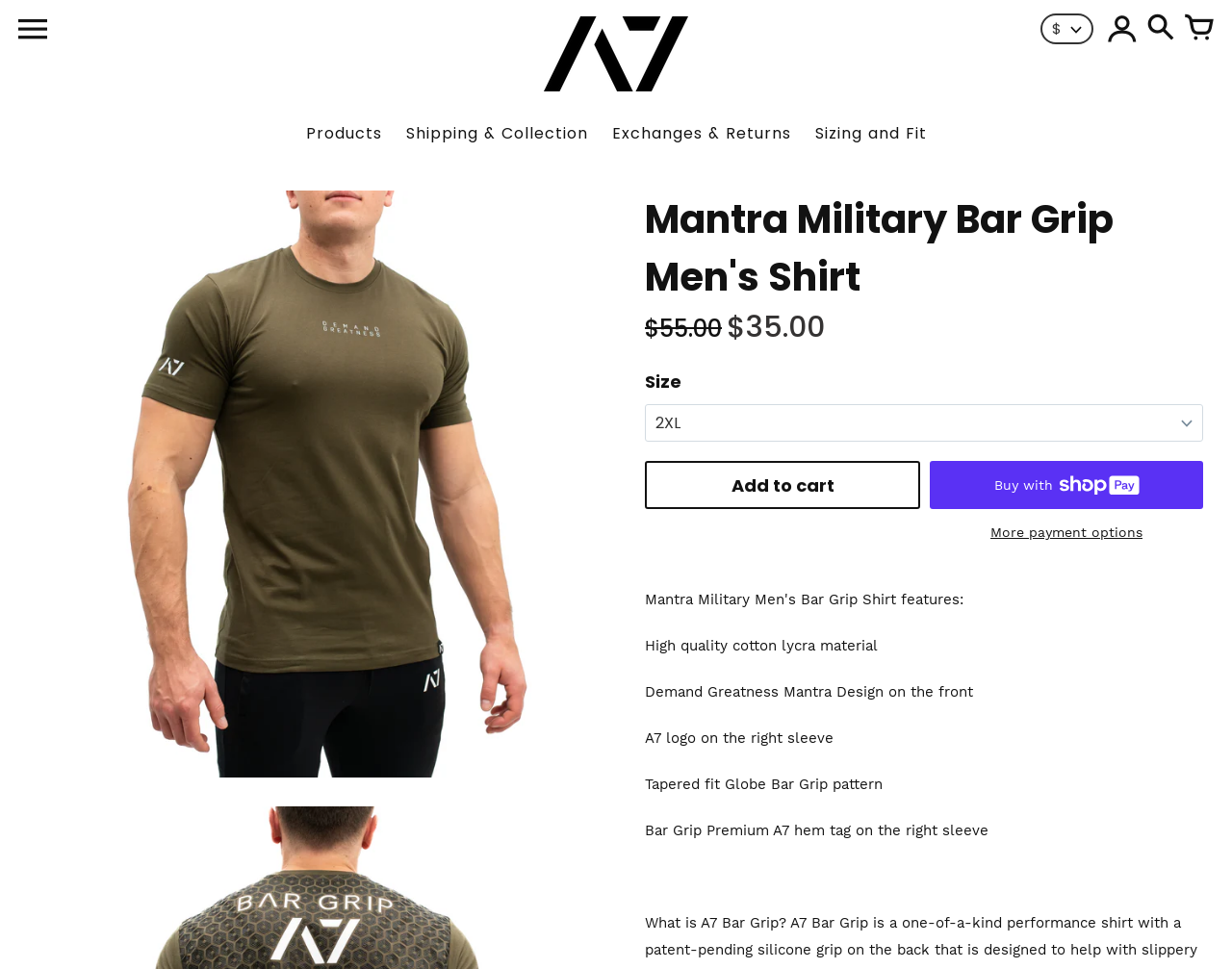What is the material of the Mantra Military Bar Grip Men's Shirt?
Answer the question in a detailed and comprehensive manner.

I found the material of the shirt by reading the static text elements on the webpage. One of the static text elements says 'High quality cotton lycra material', which indicates the material of the shirt.